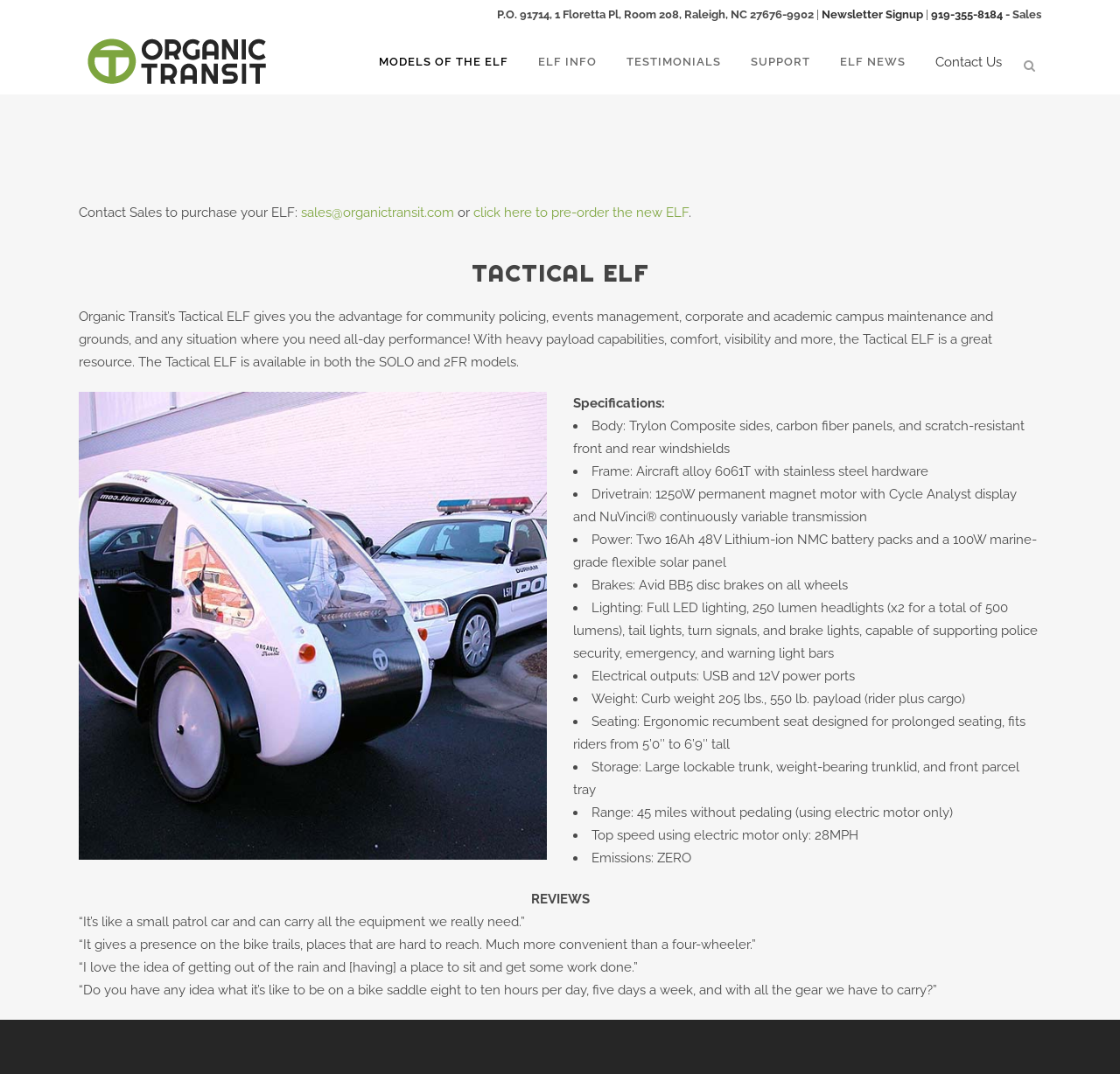Give an in-depth explanation of the webpage layout and content.

The webpage is about the Tactical ELF, a vehicle designed for community policing, events management, corporate and academic campus maintenance, and other situations requiring all-day performance. At the top of the page, there is a logo and a navigation menu with links to "Contact Us", "MODELS OF THE ELF", "ELF INFO", "TESTIMONIALS", "SUPPORT", and "ELF NEWS". 

Below the navigation menu, there is a heading "TACTICAL ELF" followed by a paragraph describing the vehicle's features and capabilities. The paragraph is accompanied by a call-to-action to contact sales to purchase the ELF or to pre-order the new ELF.

The webpage then lists the specifications of the Tactical ELF, including its body, frame, drivetrain, power, brakes, lighting, electrical outputs, weight, seating, storage, range, and top speed. Each specification is marked with a bullet point.

Following the specifications, there is a section titled "REVIEWS" with three testimonials from users of the Tactical ELF, praising its convenience, comfort, and versatility.

At the top right corner of the page, there is a section with contact information, including a physical address, a newsletter signup link, and a phone number.